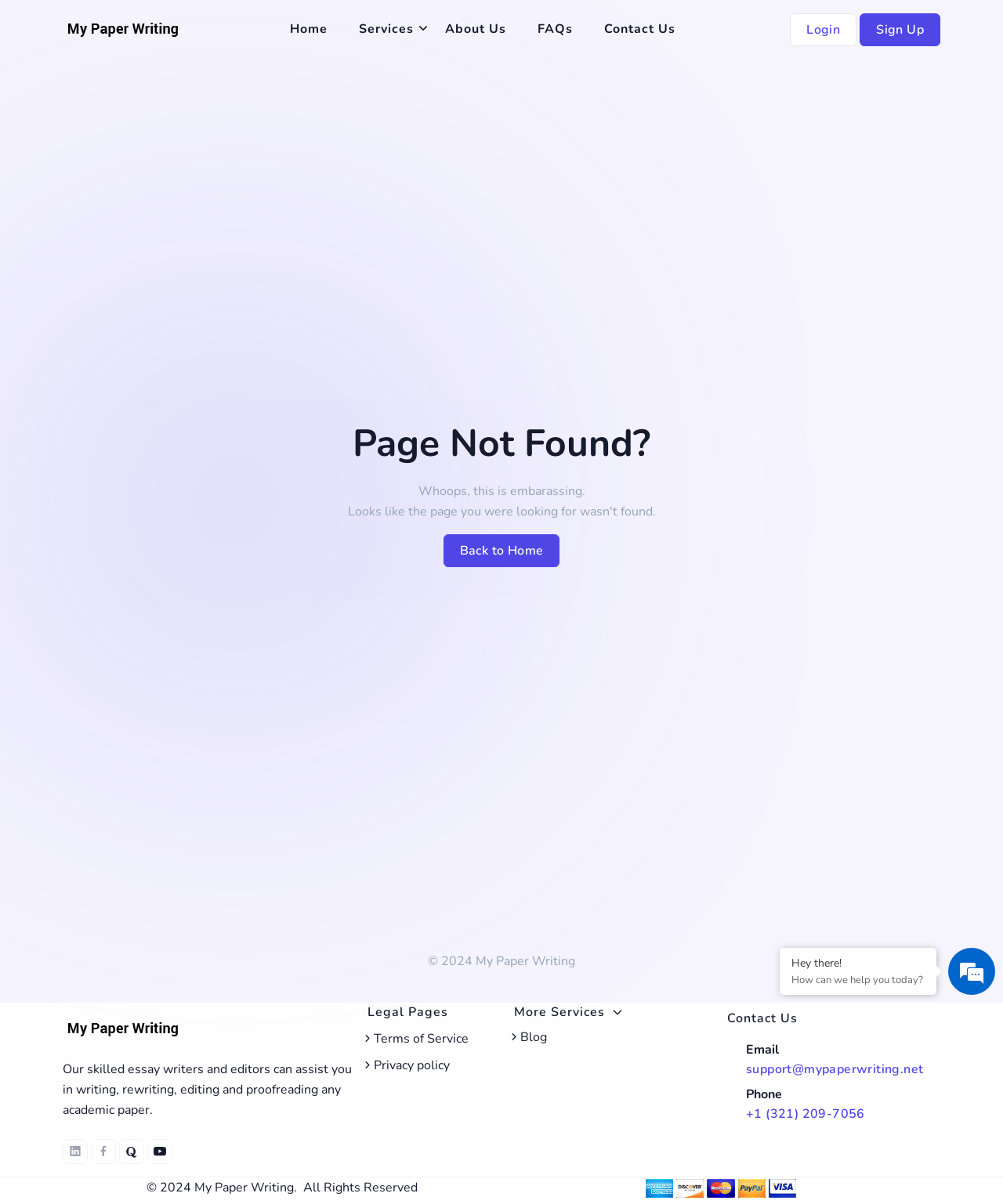Locate the bounding box coordinates of the element that should be clicked to fulfill the instruction: "Click on the 'write my paper' link".

[0.062, 0.0, 0.186, 0.044]